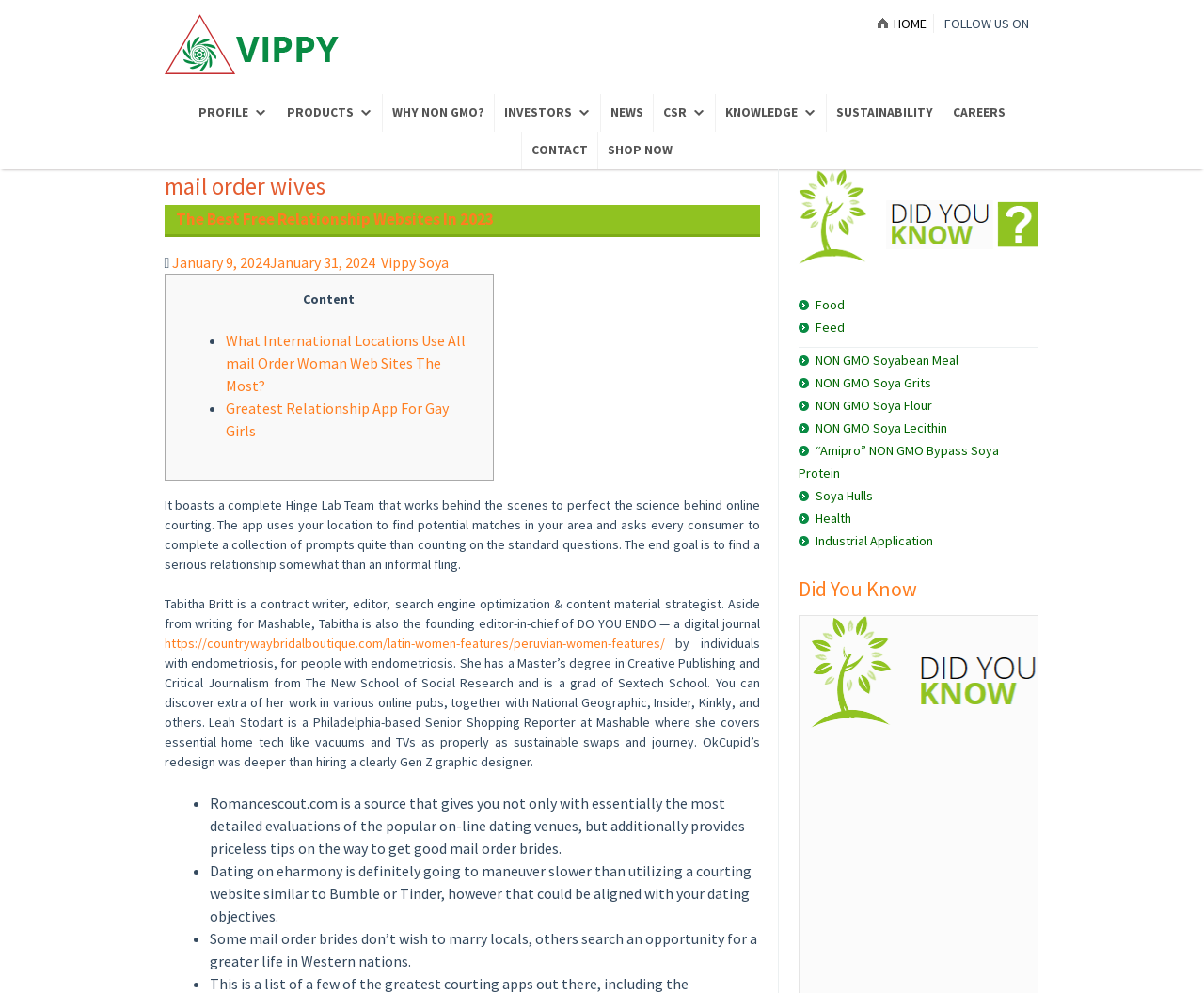Using the provided description January 9, 2024January 31, 2024, find the bounding box coordinates for the UI element. Provide the coordinates in (top-left x, top-left y, bottom-right x, bottom-right y) format, ensuring all values are between 0 and 1.

[0.143, 0.255, 0.312, 0.274]